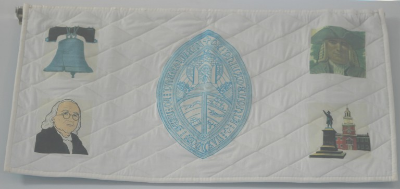Provide your answer in one word or a succinct phrase for the question: 
What does the quilt serve as?

A vibrant tribute